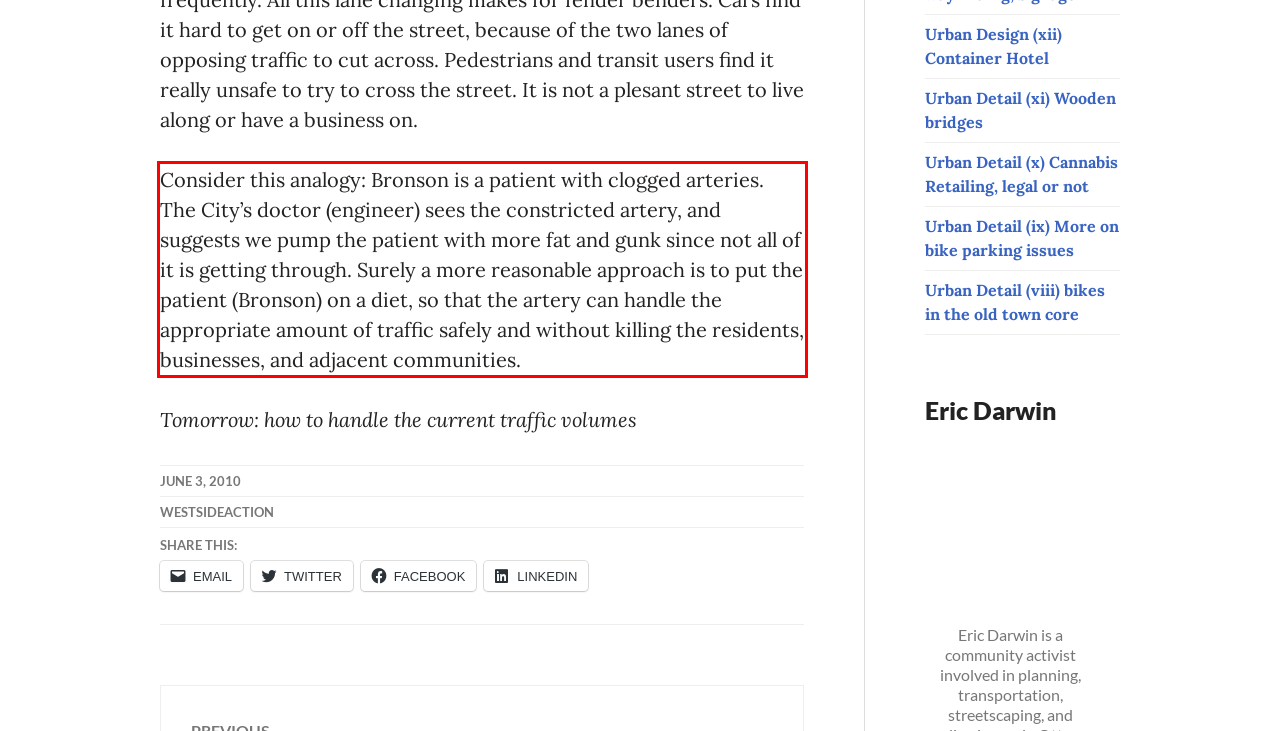You have a screenshot of a webpage with a red bounding box. Use OCR to generate the text contained within this red rectangle.

Consider this analogy: Bronson is a patient with clogged arteries. The City’s doctor (engineer) sees the constricted artery, and suggests we pump the patient with more fat and gunk since not all of it is getting through. Surely a more reasonable approach is to put the patient (Bronson) on a diet, so that the artery can handle the appropriate amount of traffic safely and without killing the residents, businesses, and adjacent communities.